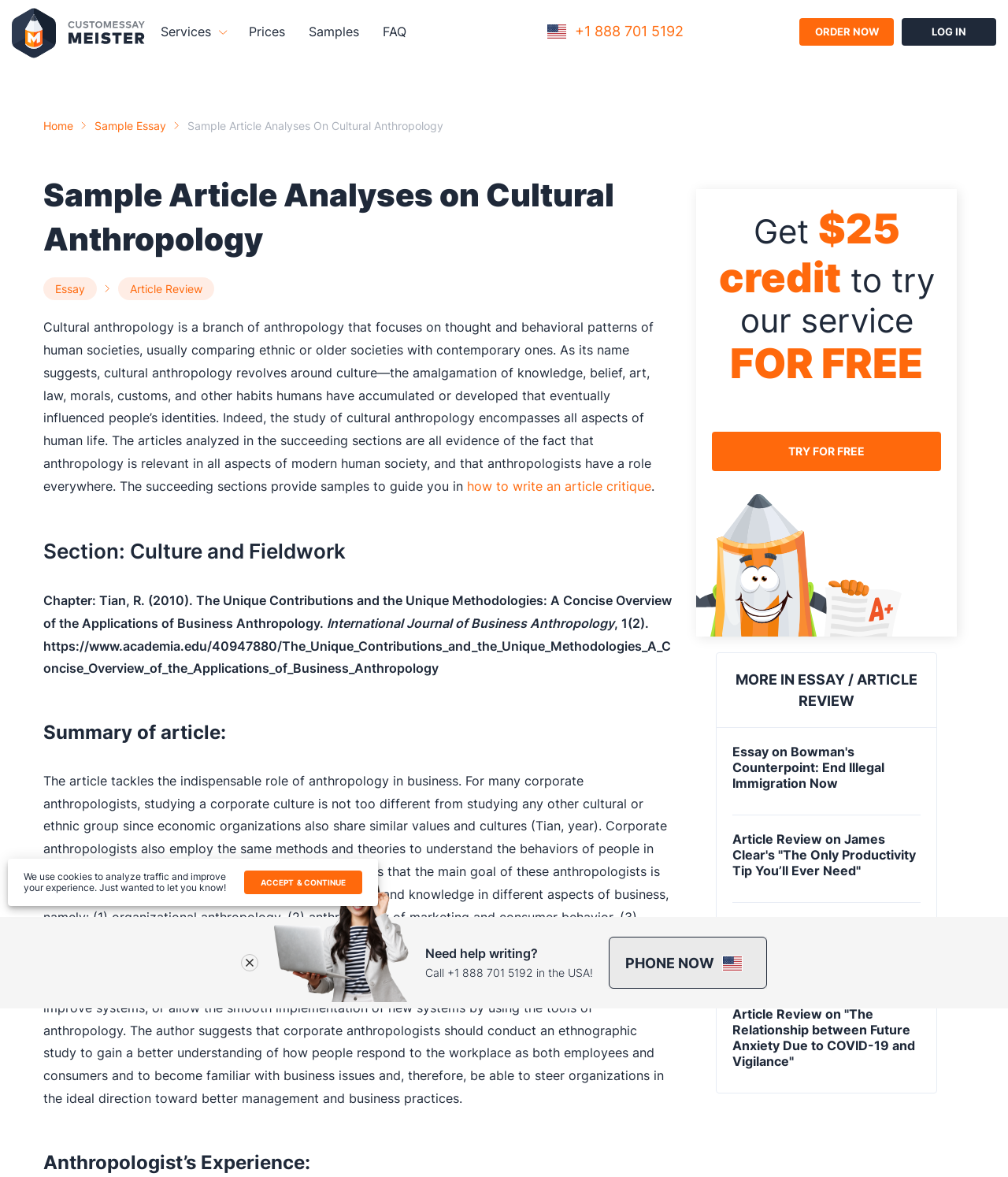What is the name of the journal where the article was published?
Based on the screenshot, provide your answer in one word or phrase.

International Journal of Business Anthropology